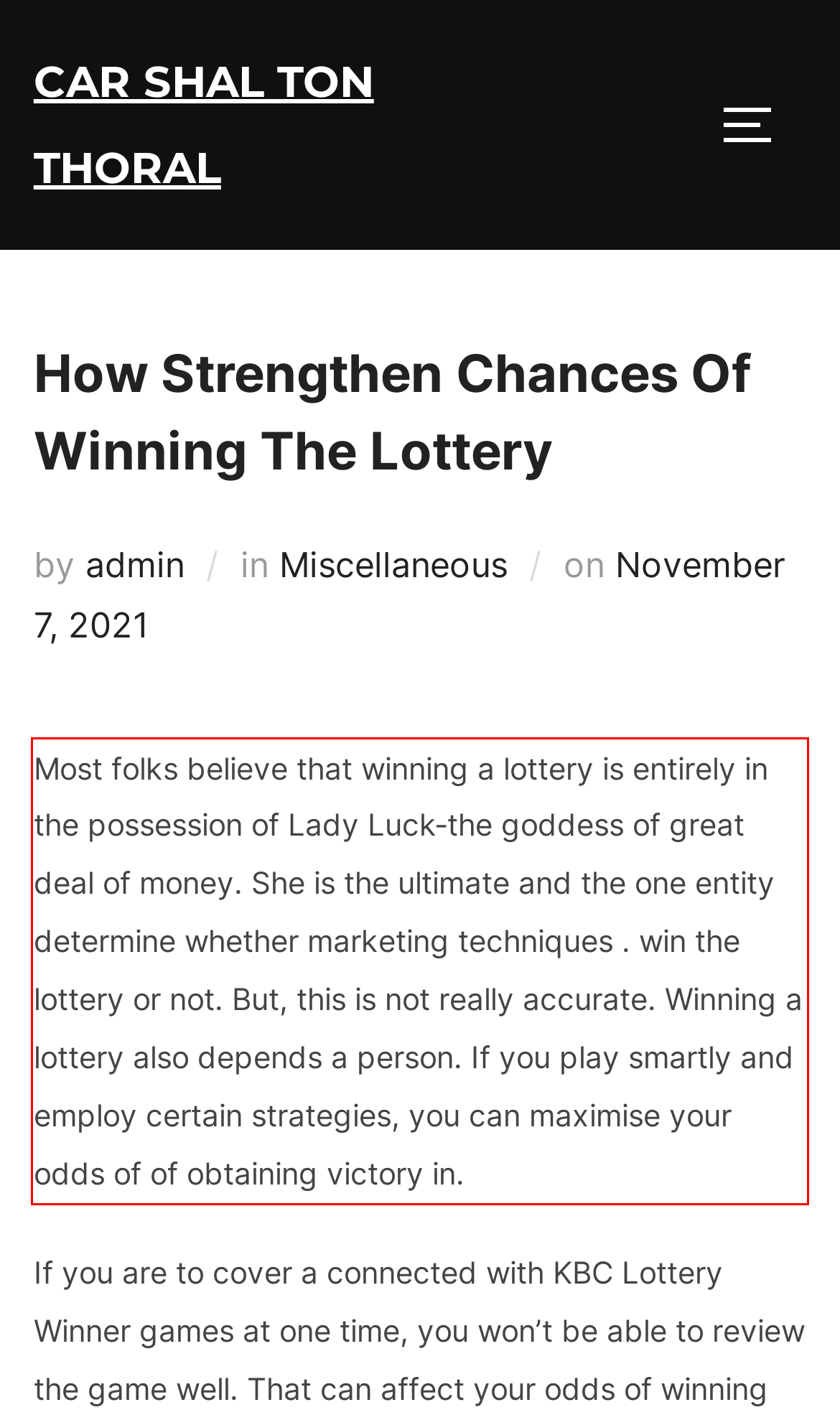Please recognize and transcribe the text located inside the red bounding box in the webpage image.

Most folks believe that winning a lottery is entirely in the possession of Lady Luck-the goddess of great deal of money. She is the ultimate and the one entity determine whether marketing techniques . win the lottery or not. But, this is not really accurate. Winning a lottery also depends a person. If you play smartly and employ certain strategies, you can maximise your odds of of obtaining victory in.